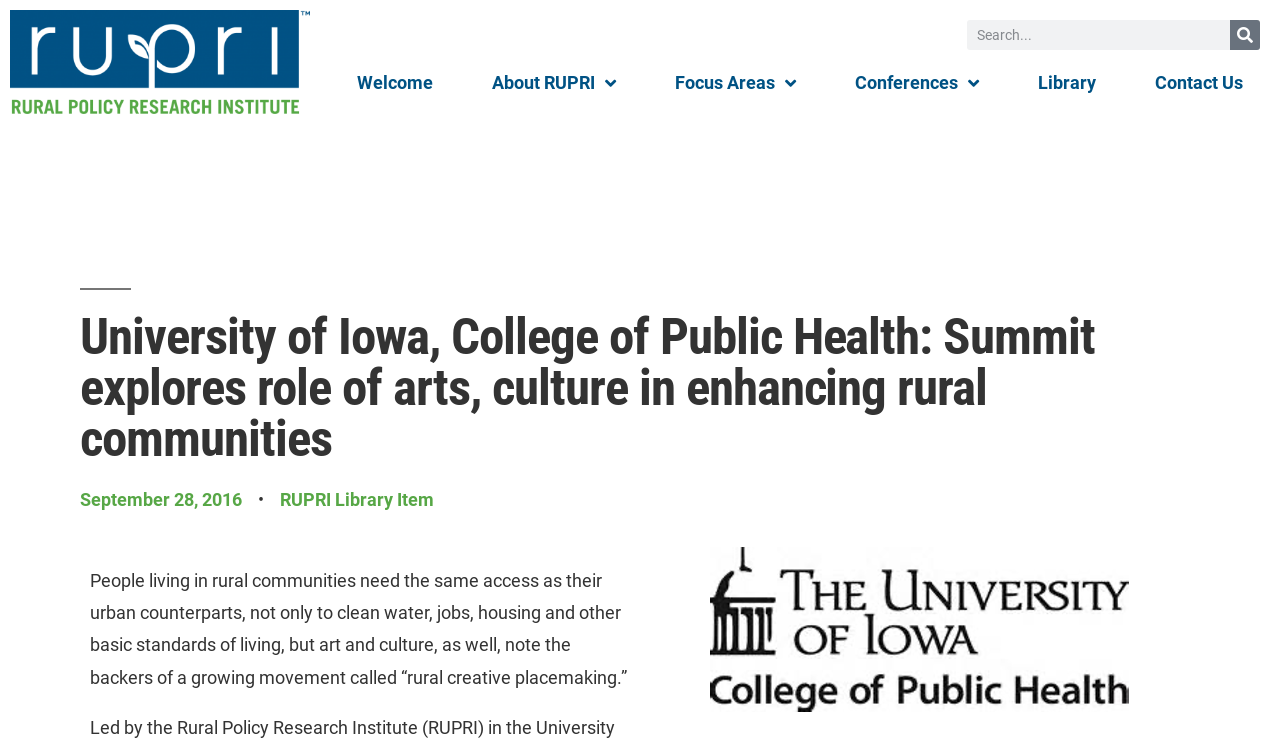Pinpoint the bounding box coordinates of the clickable area needed to execute the instruction: "Go to the Welcome page". The coordinates should be specified as four float numbers between 0 and 1, i.e., [left, top, right, bottom].

[0.258, 0.08, 0.359, 0.141]